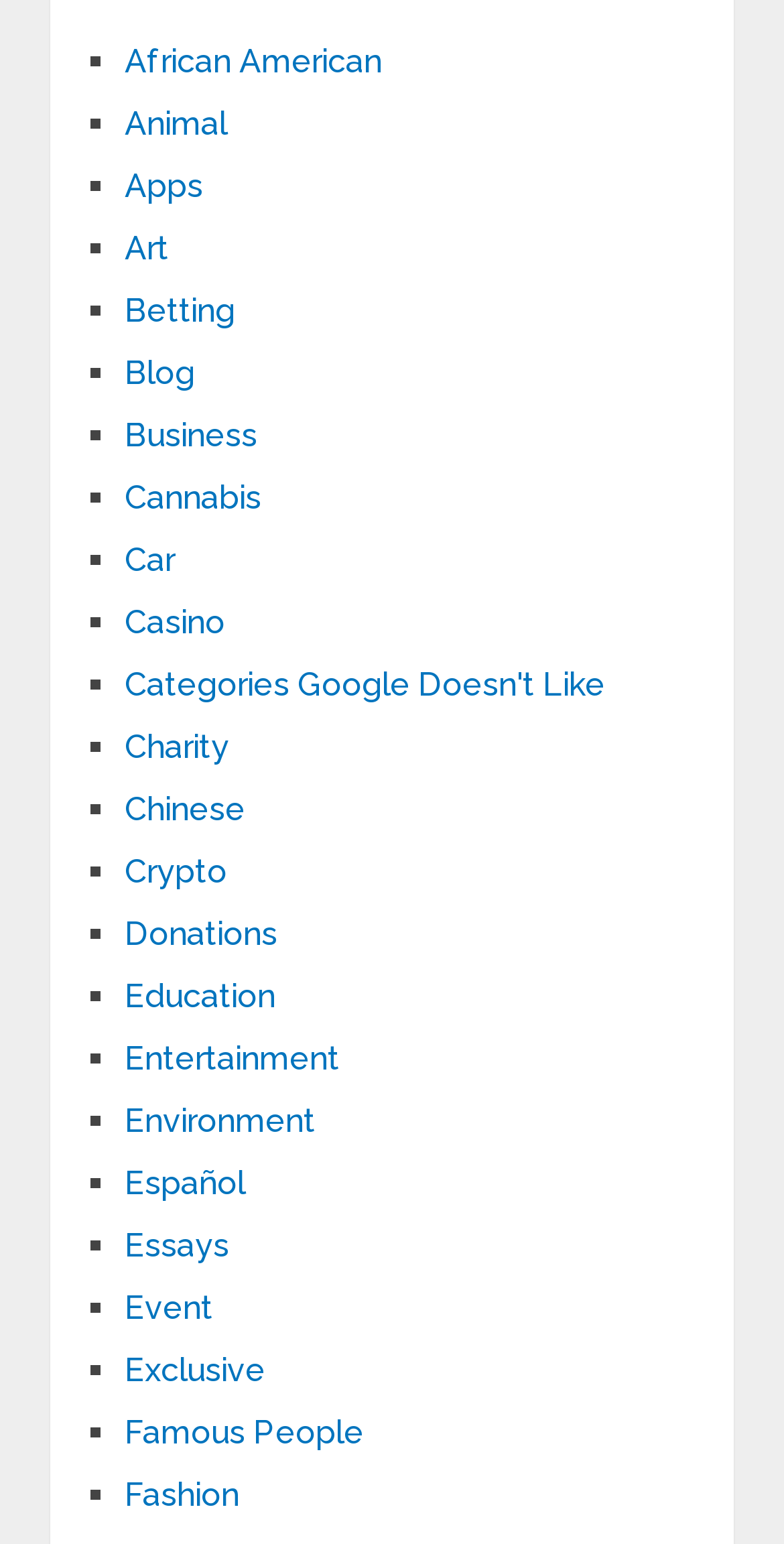Identify the bounding box of the UI component described as: "Categories Google Doesn't Like".

[0.159, 0.43, 0.772, 0.455]